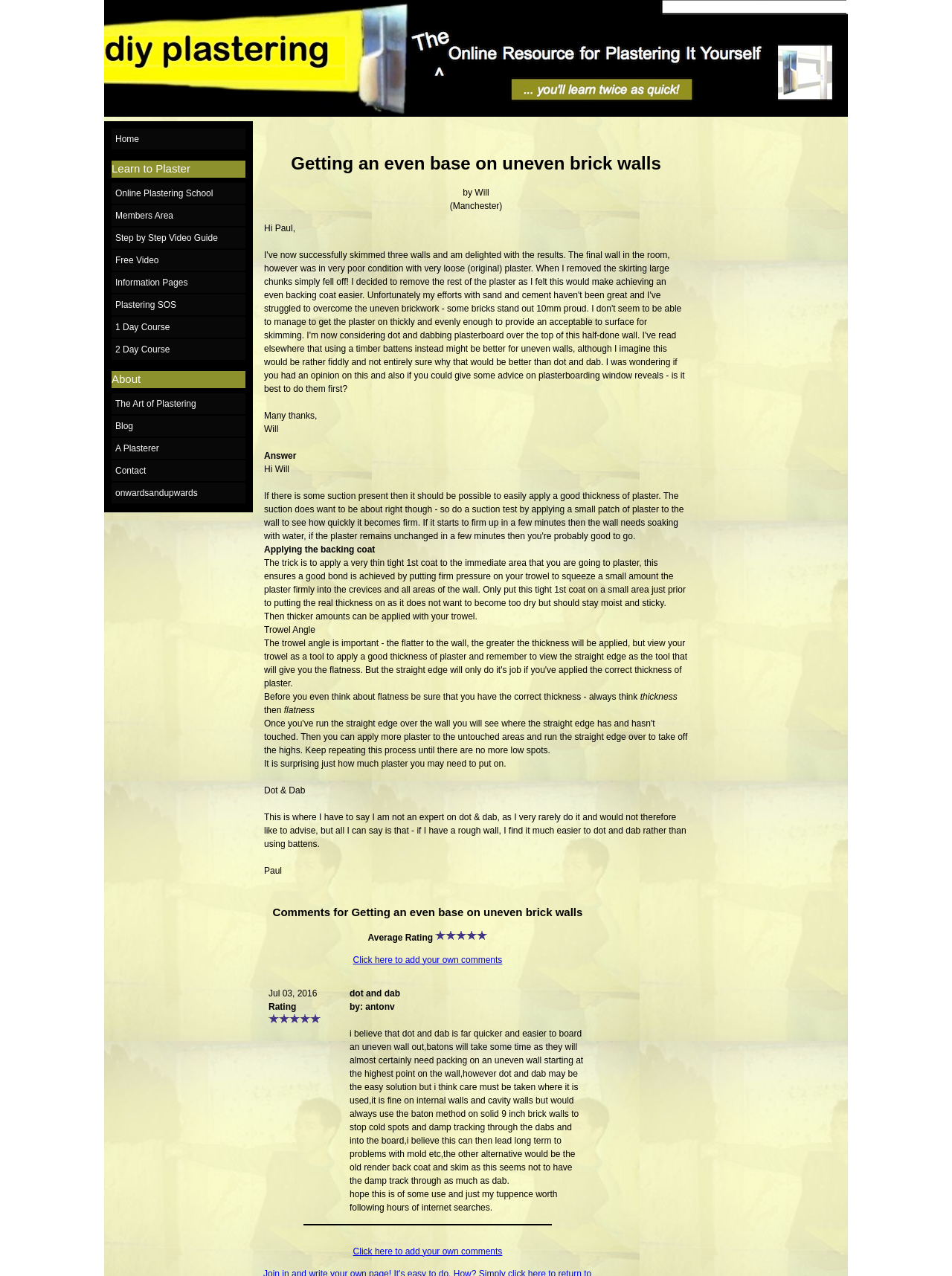What is the topic of the article?
Please provide a detailed and thorough answer to the question.

The topic of the article is plastering, which can be inferred from the text content and the website's navigation menu, which includes links to 'Learn to Plaster', 'Online Plastering School', and 'Plastering SOS'.